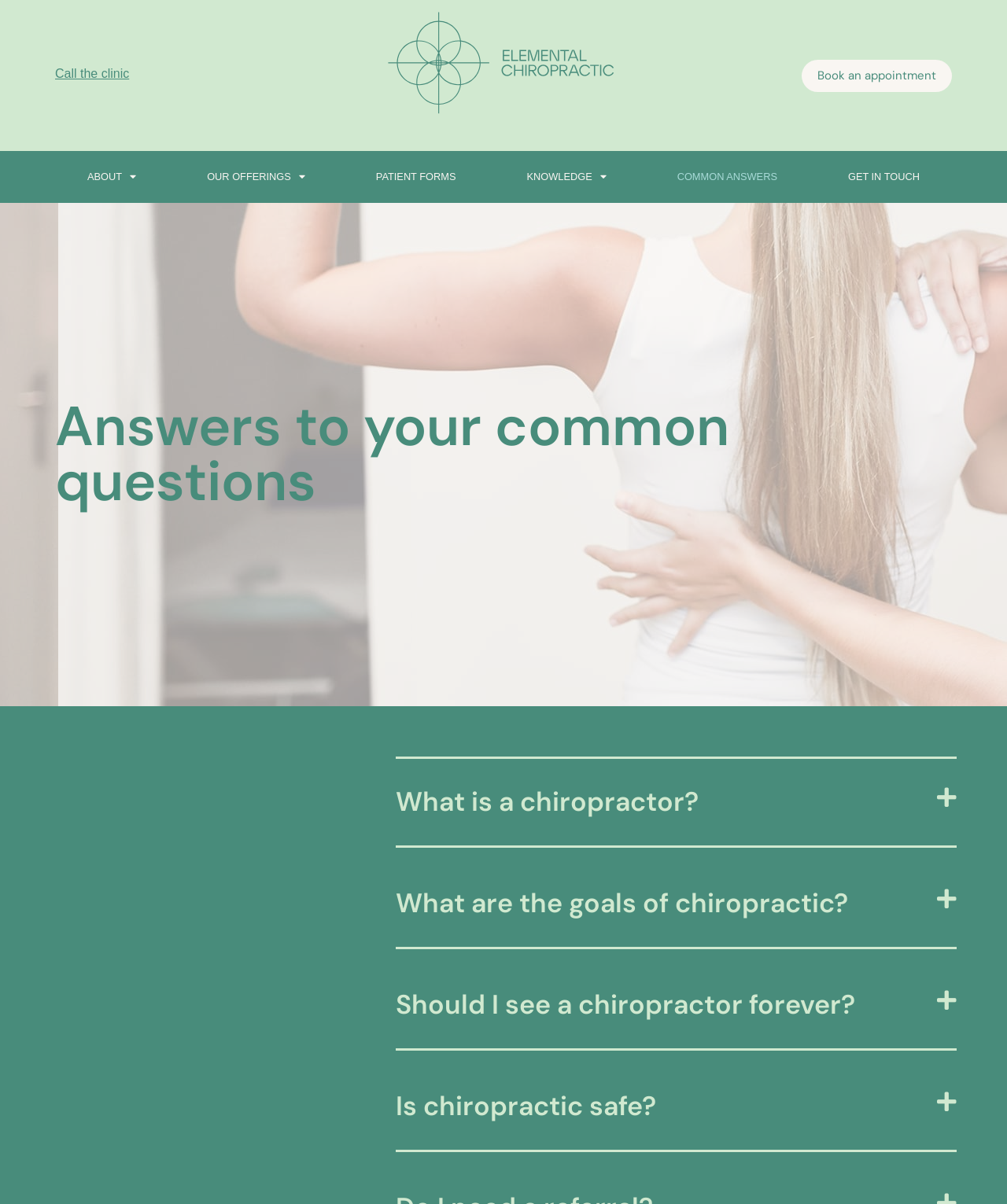Calculate the bounding box coordinates of the UI element given the description: "Get in Touch".

[0.827, 0.132, 0.929, 0.162]